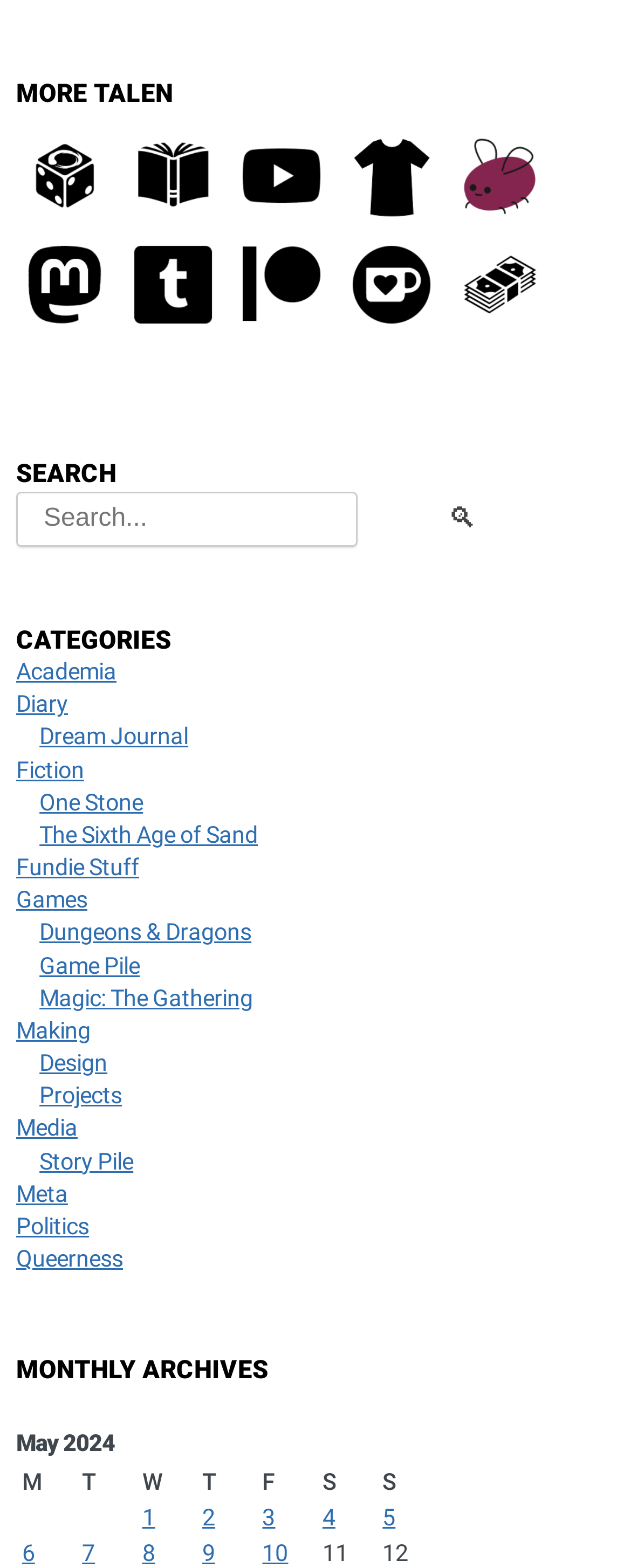Please answer the following question using a single word or phrase: How many categories are there?

14